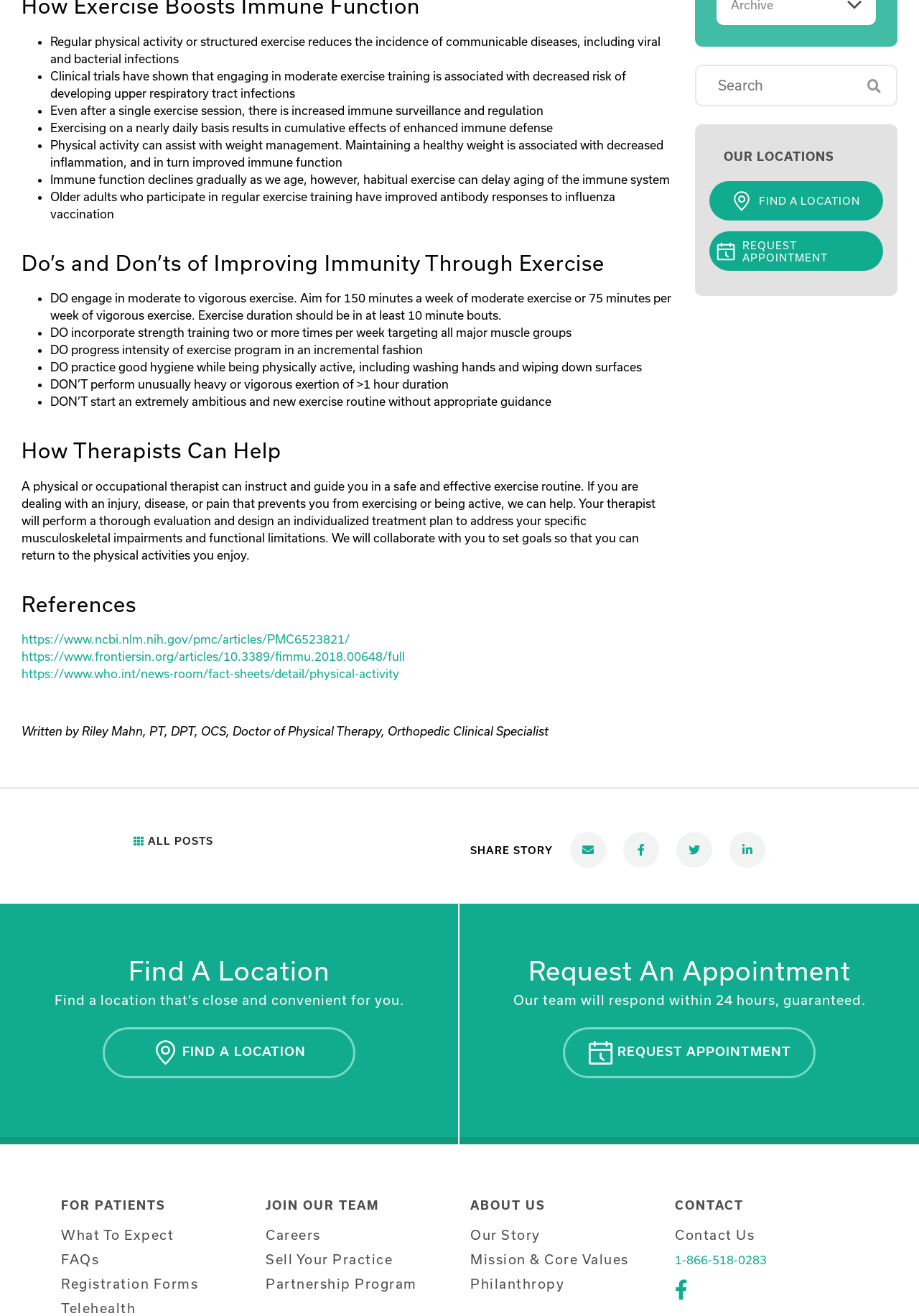Give a short answer to this question using one word or a phrase:
How many links are provided under the 'References' section?

3